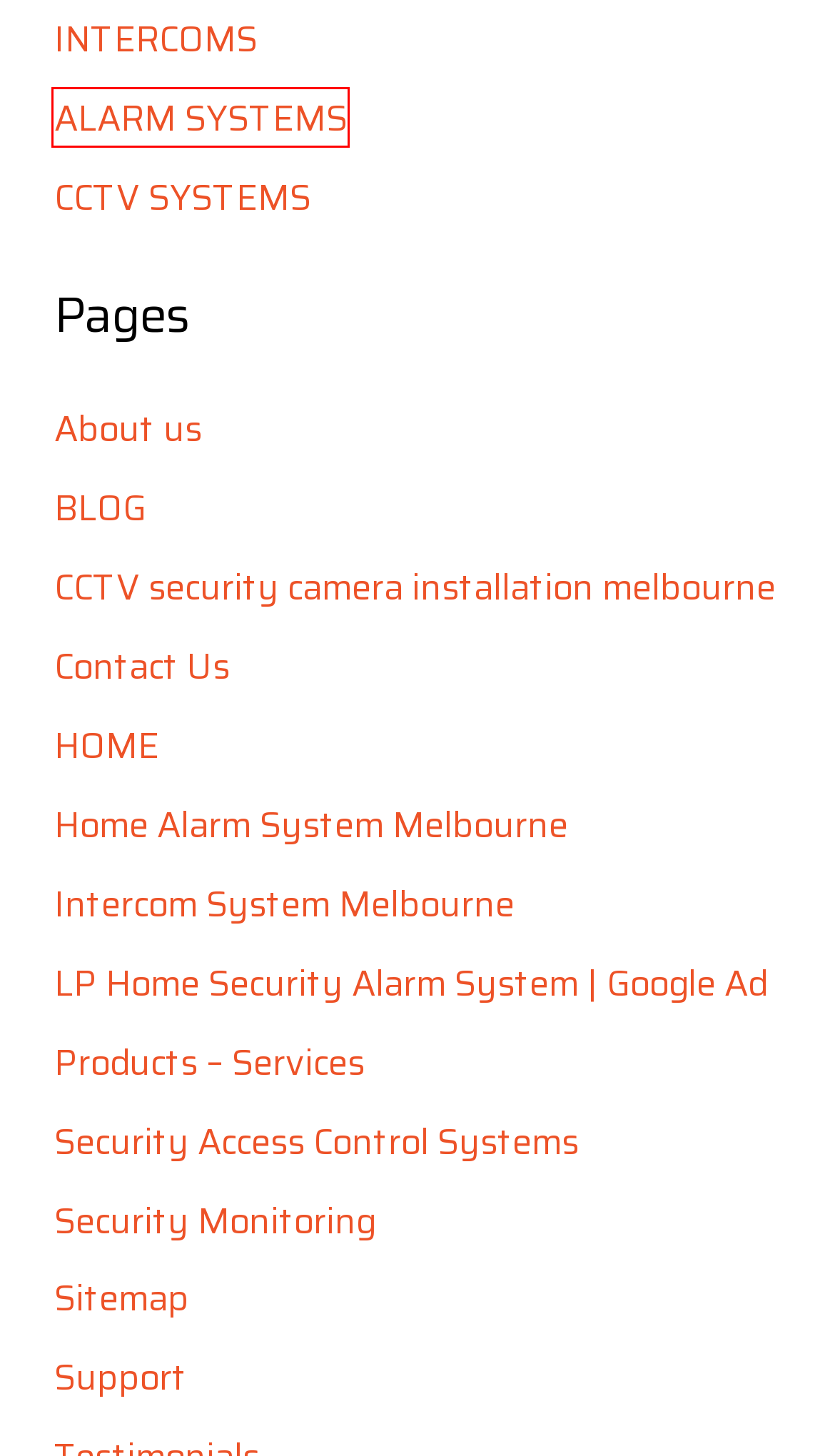Given a screenshot of a webpage featuring a red bounding box, identify the best matching webpage description for the new page after the element within the red box is clicked. Here are the options:
A. Casals Home Security Alarm Systems & CCTV Melbourne | Casals Security
B. Sitemap | Casals Security
C. Contact Us | Casals Security
D. ALARM SYSTEMS | Casals Security
E. INTERCOMS | Casals Security
F. Products - Services | Casals Security
G. BLOG | Casals Security
H. About Us | Who We Are | Casals Security

D